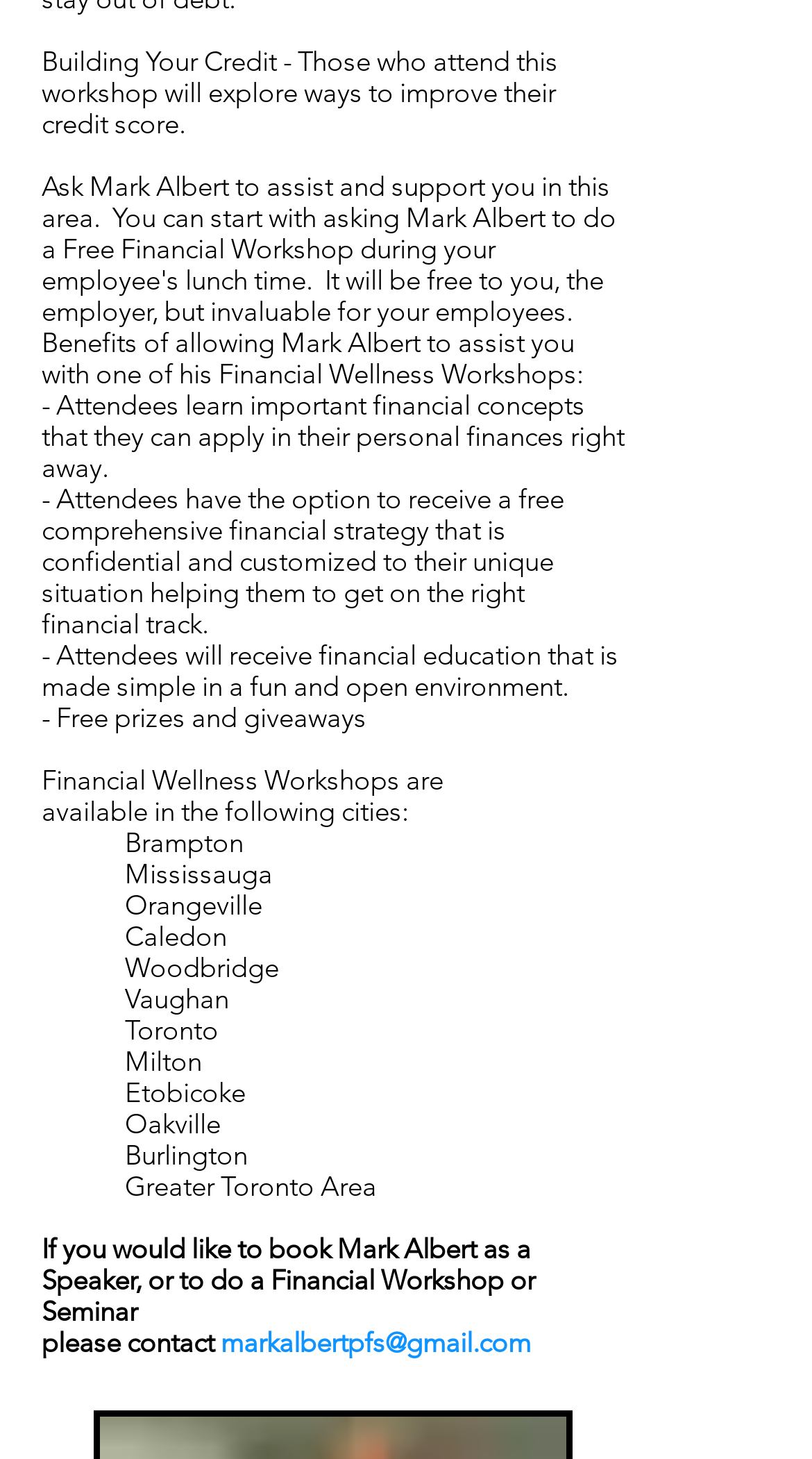Given the description: "Greater Toronto Area", determine the bounding box coordinates of the UI element. The coordinates should be formatted as four float numbers between 0 and 1, [left, top, right, bottom].

[0.154, 0.802, 0.464, 0.824]